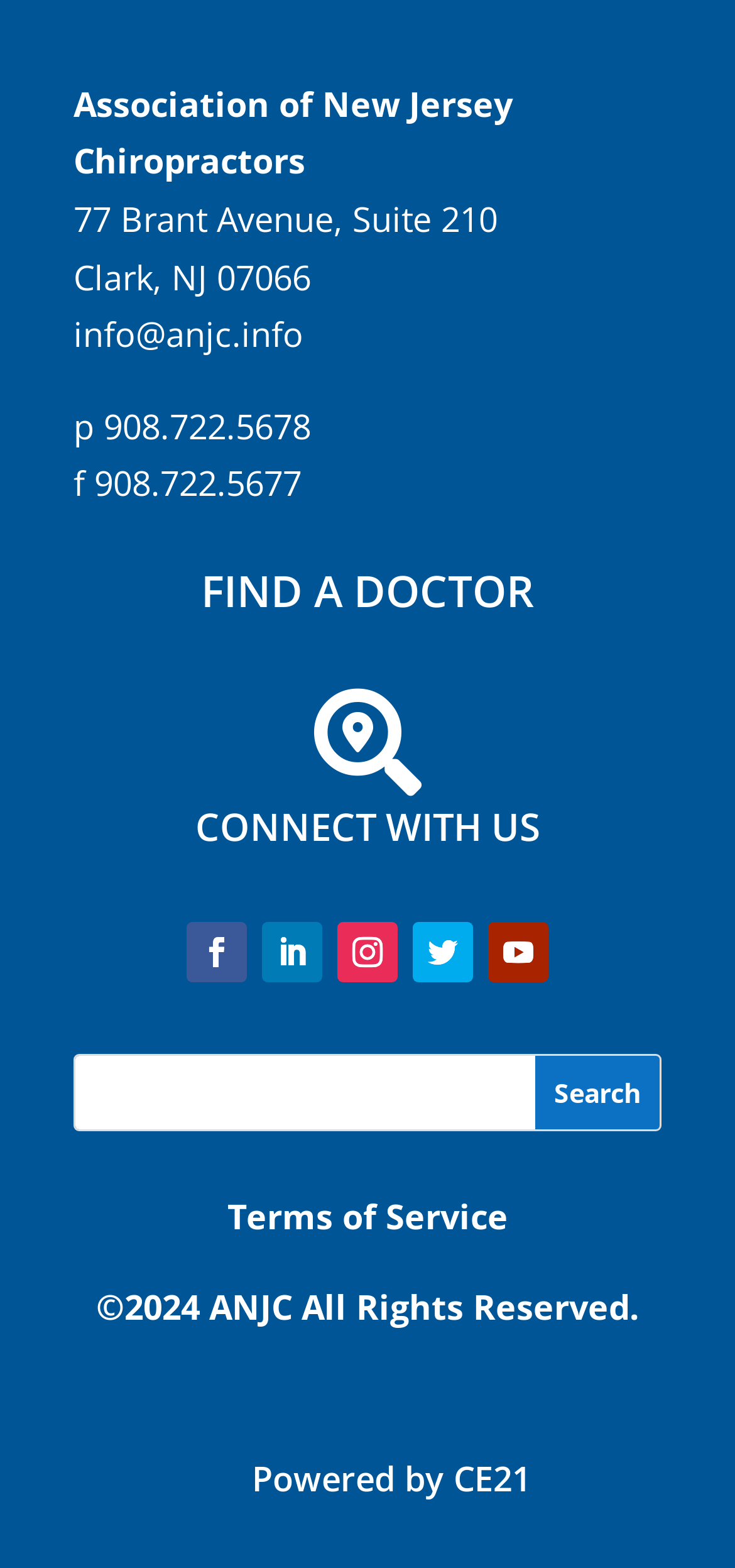Pinpoint the bounding box coordinates of the element you need to click to execute the following instruction: "Go to Home page". The bounding box should be represented by four float numbers between 0 and 1, in the format [left, top, right, bottom].

None